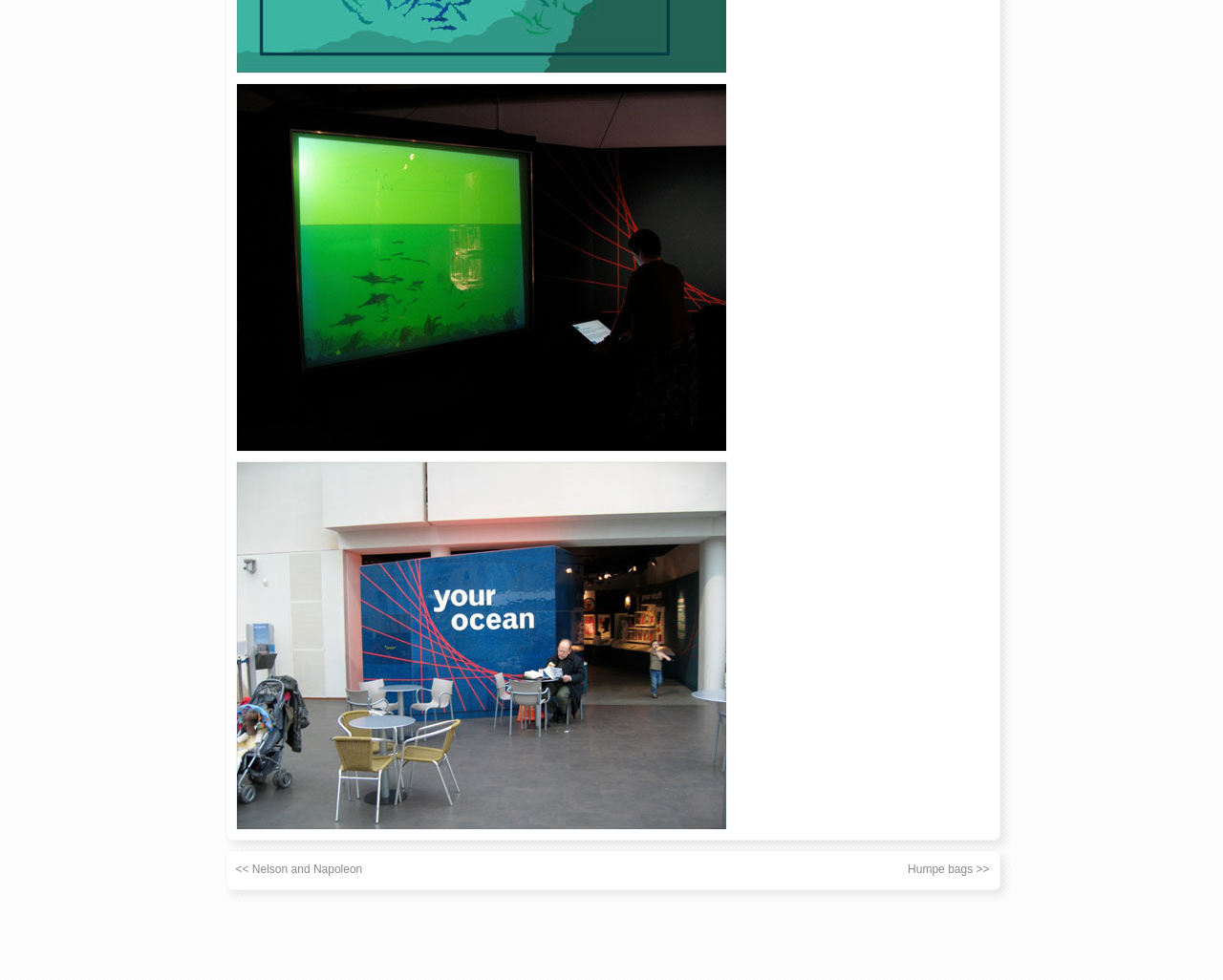Return the bounding box coordinates of the UI element that corresponds to this description: "<< Nelson and Napoleon". The coordinates must be given as four float numbers in the range of 0 and 1, [left, top, right, bottom].

[0.193, 0.88, 0.296, 0.894]